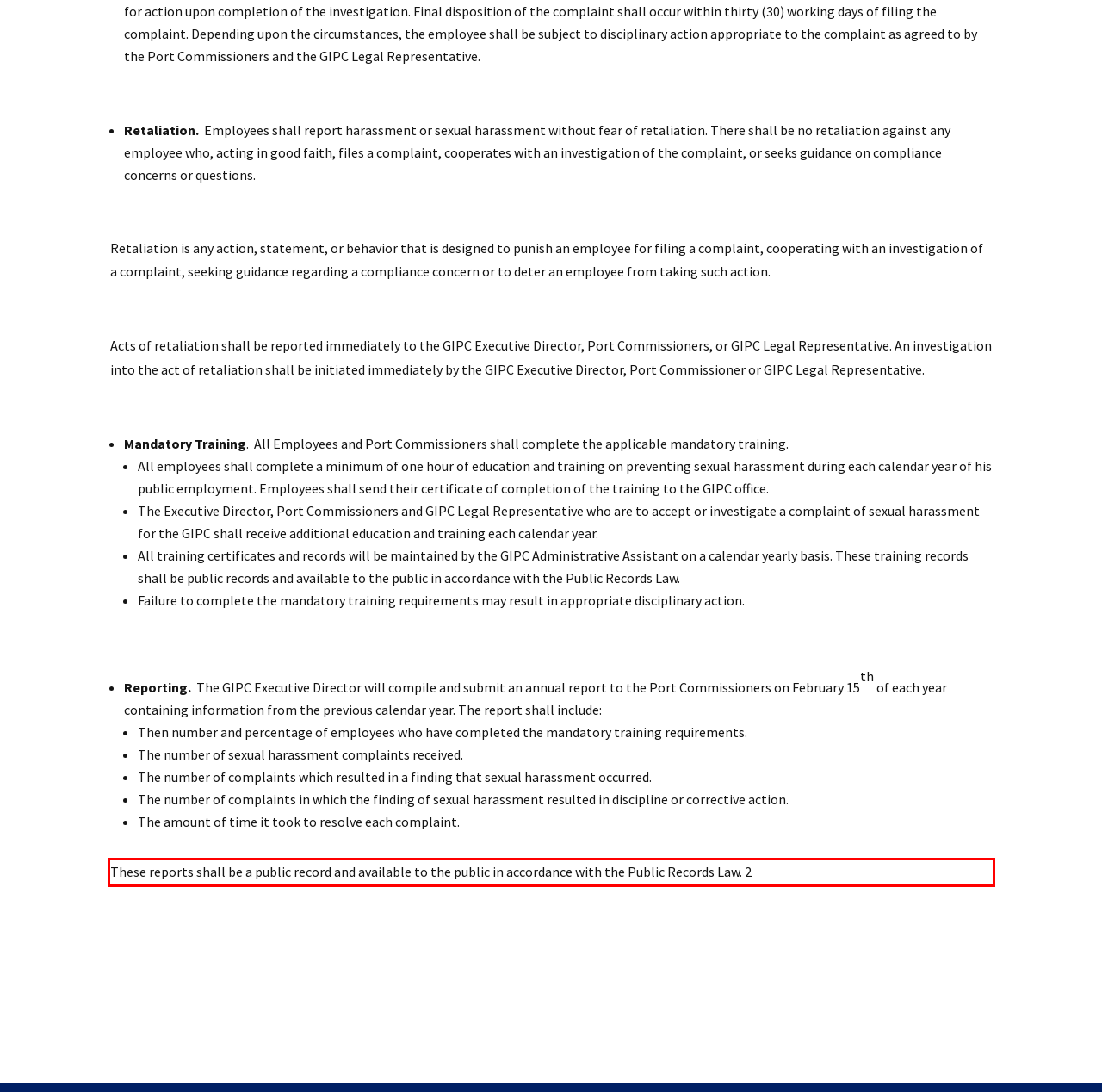You are looking at a screenshot of a webpage with a red rectangle bounding box. Use OCR to identify and extract the text content found inside this red bounding box.

These reports shall be a public record and available to the public in accordance with the Public Records Law. 2